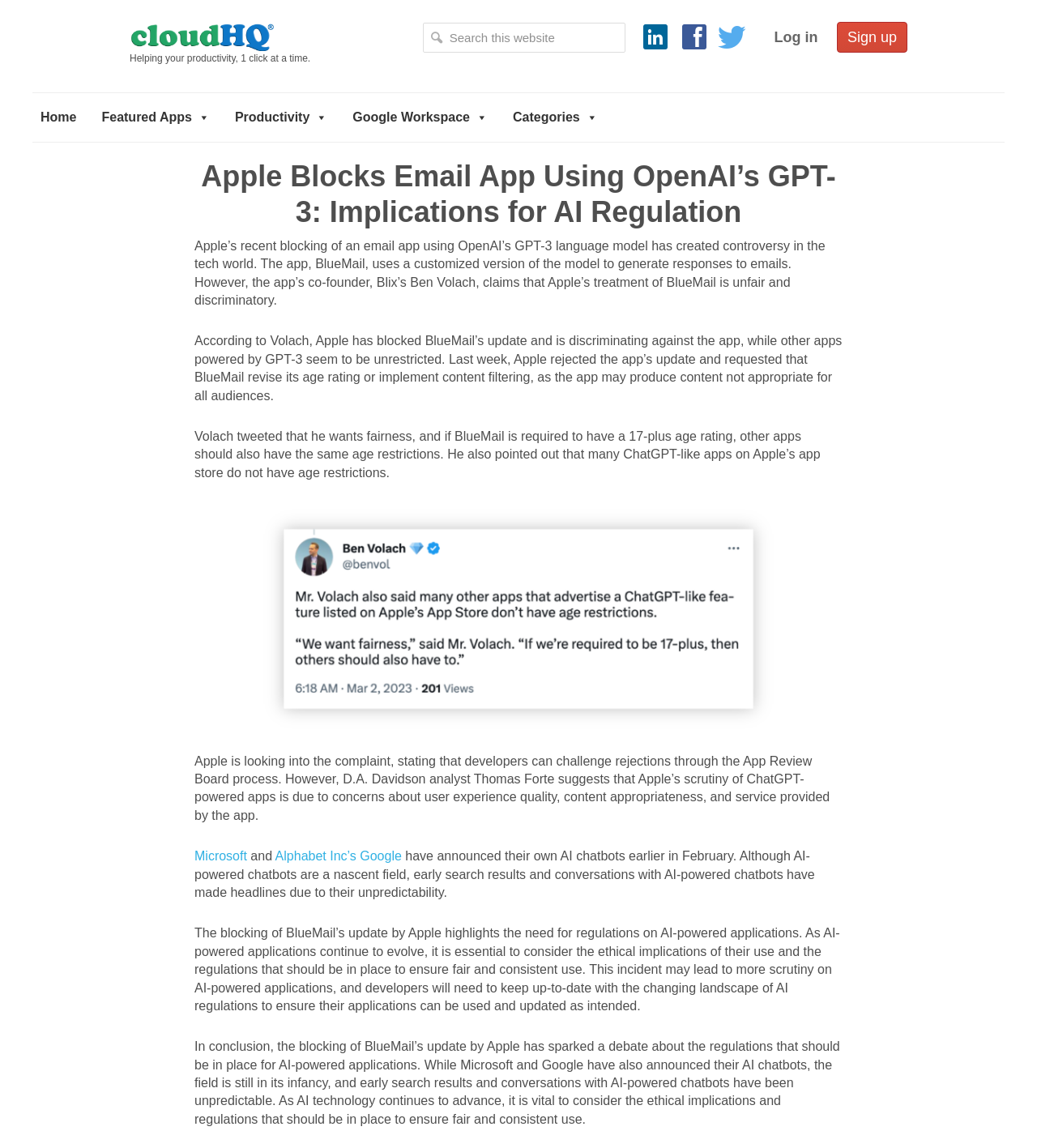Using the webpage screenshot, find the UI element described by Twitter. Provide the bounding box coordinates in the format (top-left x, top-left y, bottom-right x, bottom-right y), ensuring all values are floating point numbers between 0 and 1.

[0.692, 0.02, 0.72, 0.045]